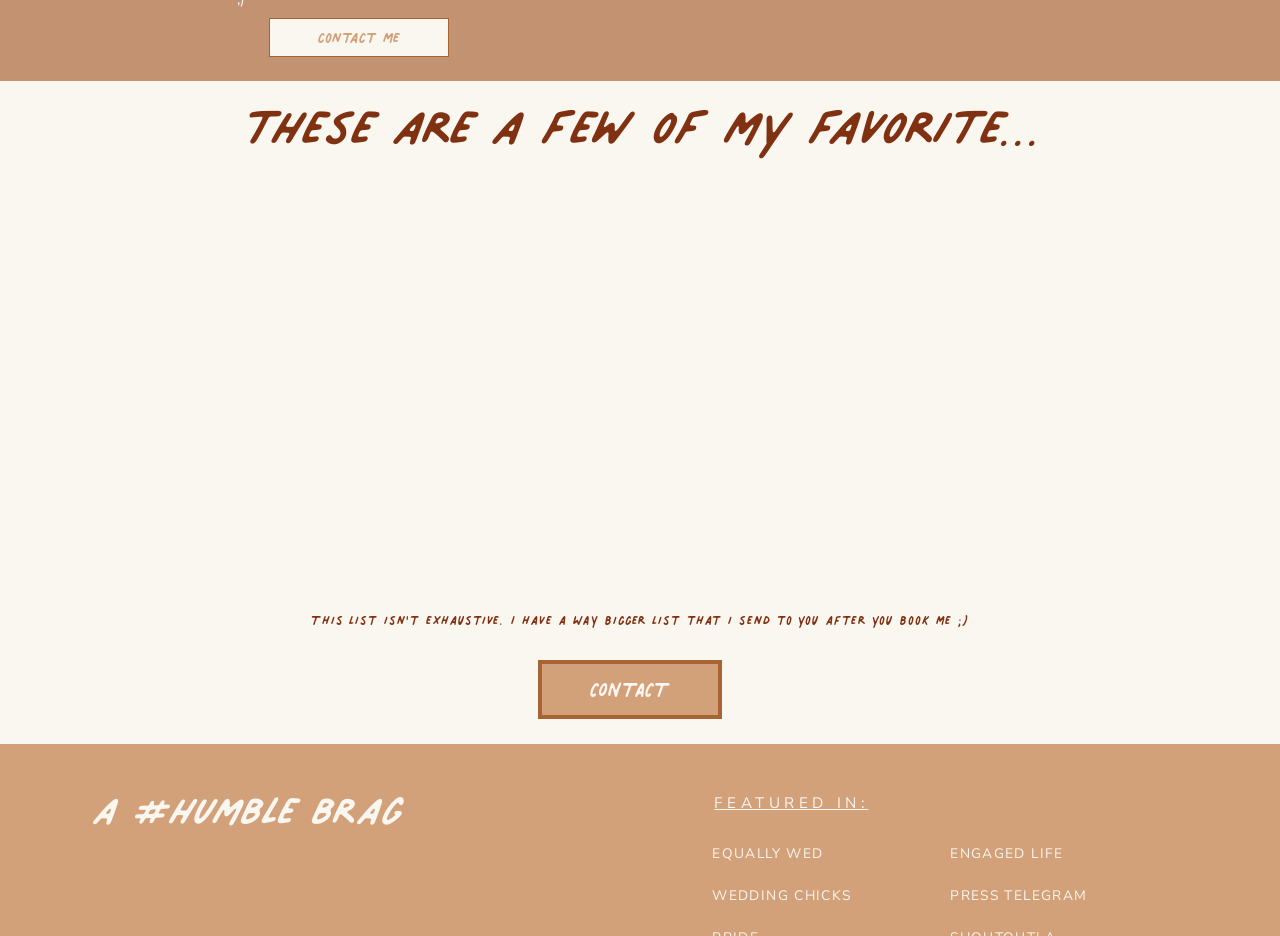Can you find the bounding box coordinates of the area I should click to execute the following instruction: "read about ENGAGED LIFE"?

[0.742, 0.901, 0.831, 0.921]